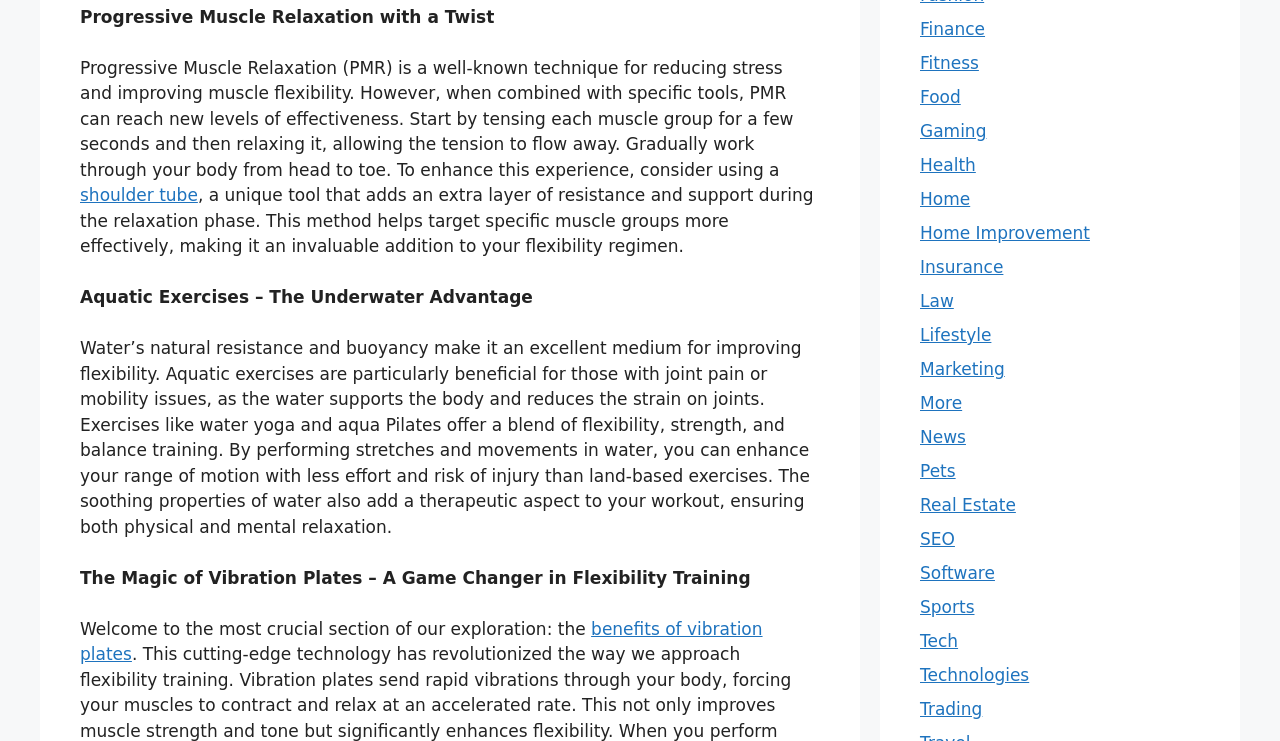Please provide a brief answer to the question using only one word or phrase: 
What is the title of the third section?

The Magic of Vibration Plates